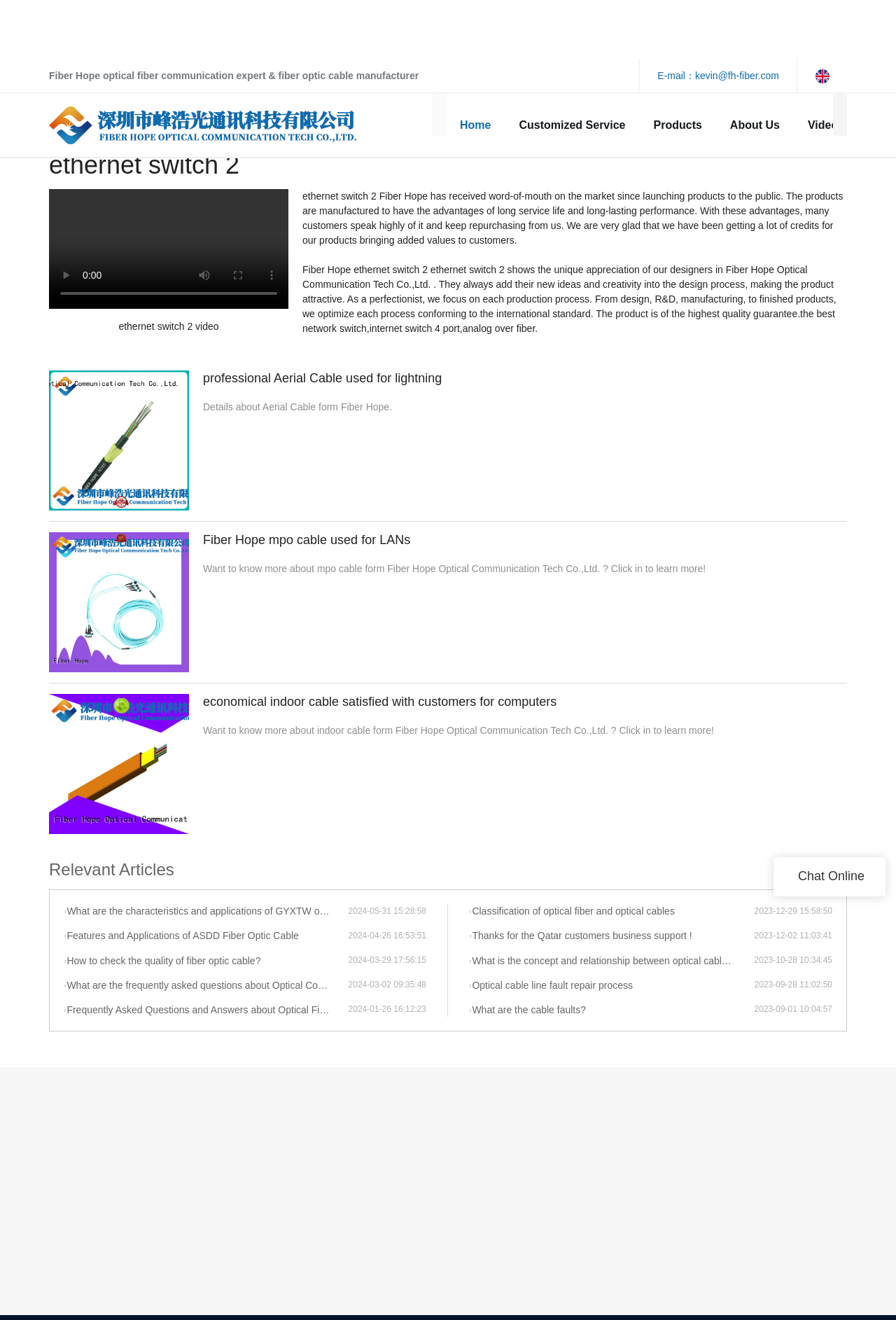Locate the bounding box coordinates of the element that should be clicked to fulfill the instruction: "Check the 'Relevant Articles' section".

[0.055, 0.652, 0.945, 0.666]